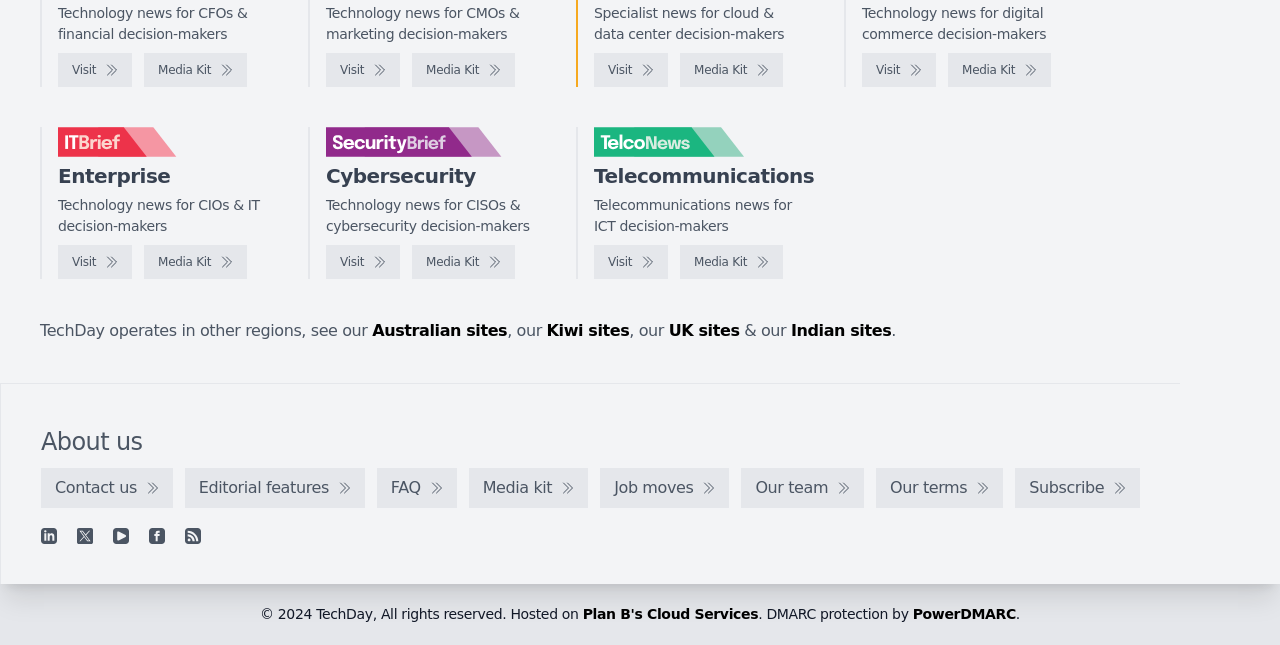Locate the bounding box coordinates of the clickable area needed to fulfill the instruction: "Visit the IT Brief website".

[0.045, 0.082, 0.103, 0.135]